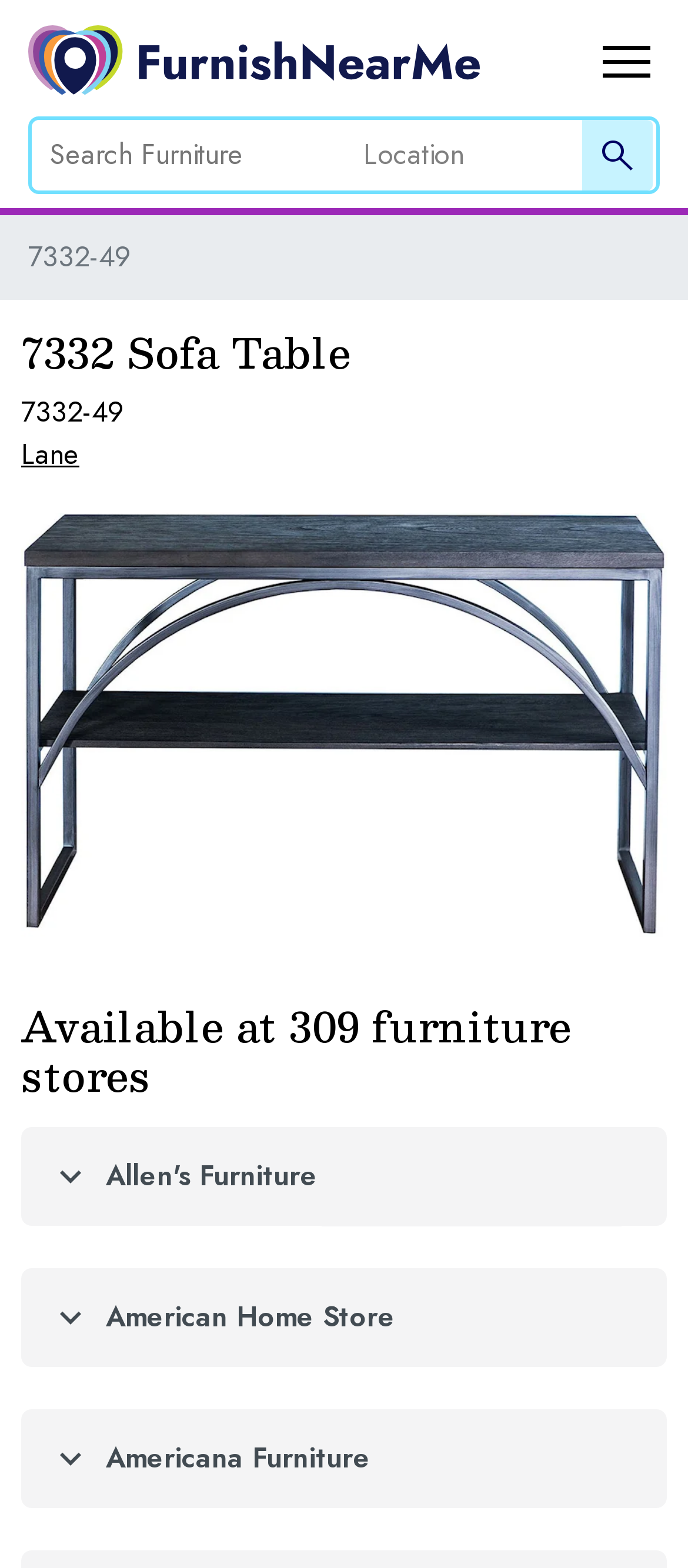Determine the bounding box coordinates of the clickable region to follow the instruction: "Expand Allen's Furniture".

[0.031, 0.719, 0.969, 0.782]